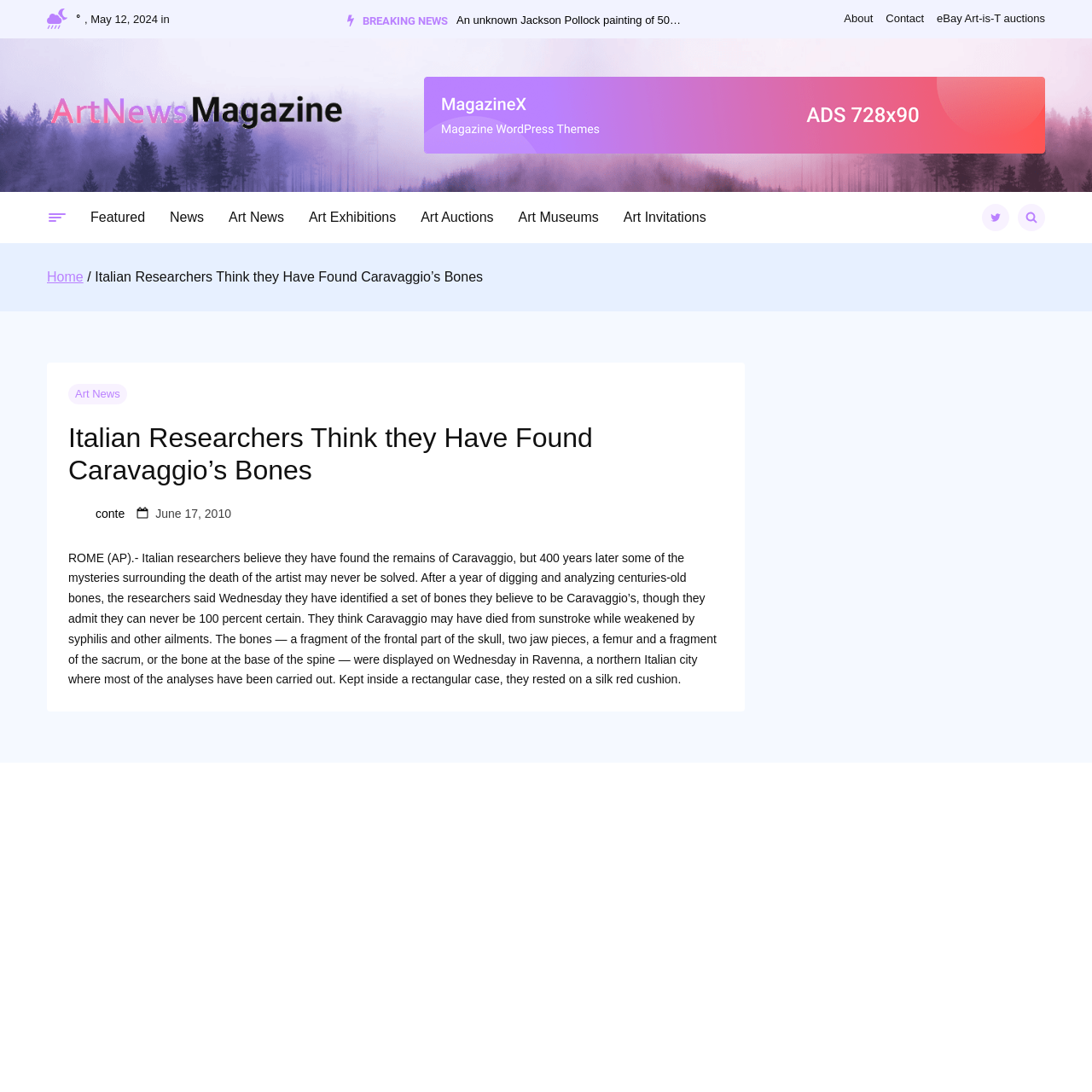What is the date of the article?
Use the information from the image to give a detailed answer to the question.

I found the date of the article by looking at the article section, where it says 'Posted by conte' and then 'June 17, 2010' next to it, indicating the date the article was posted.